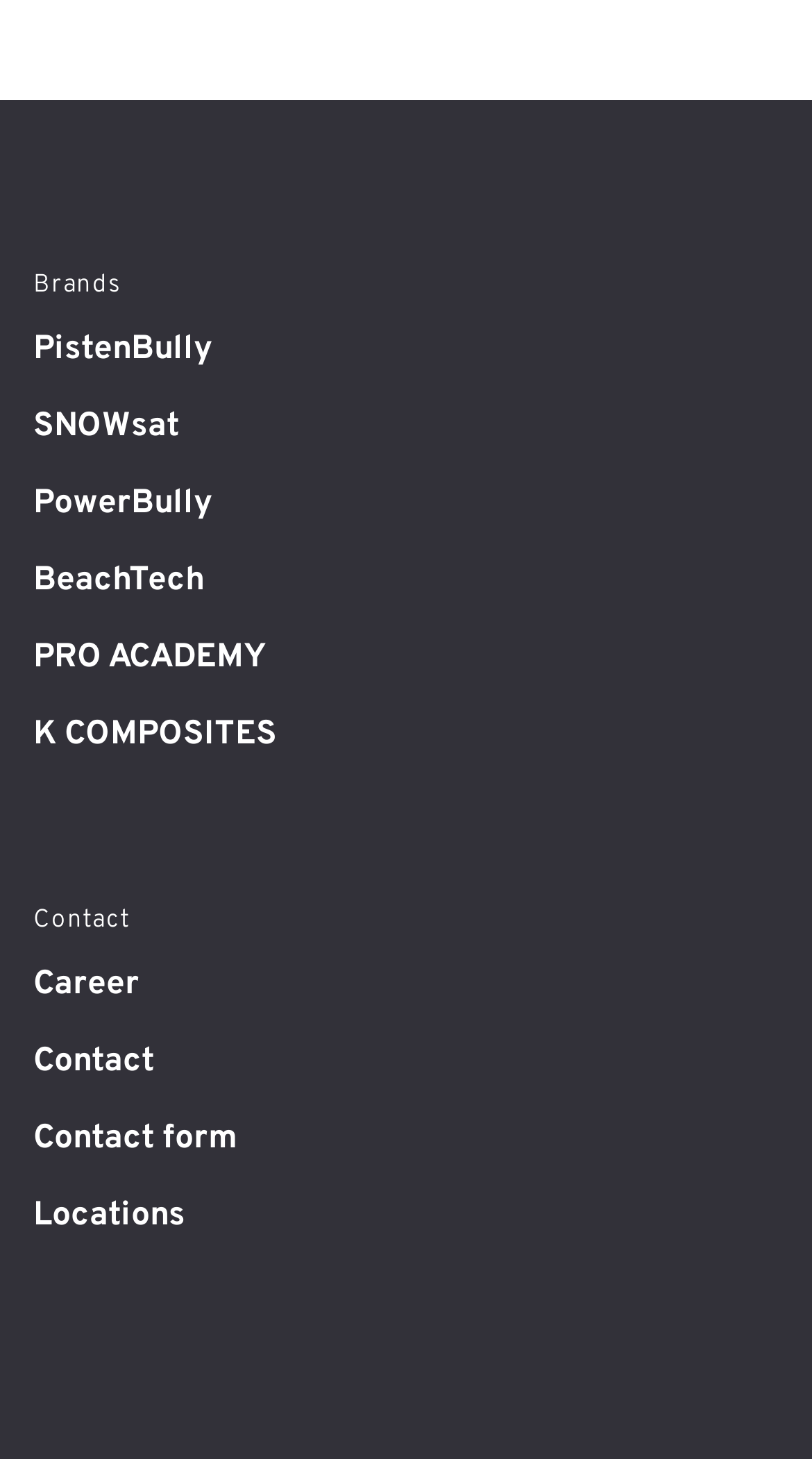Extract the bounding box coordinates for the described element: "PowerBully". The coordinates should be represented as four float numbers between 0 and 1: [left, top, right, bottom].

[0.041, 0.328, 0.262, 0.367]